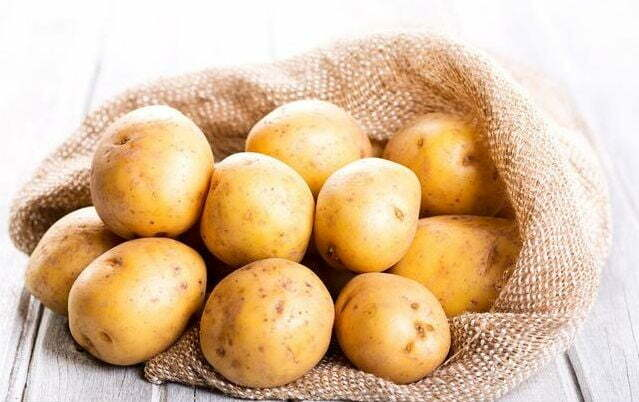Elaborate on the image with a comprehensive description.

This image features a rustic arrangement of freshly harvested potatoes spilling out from a burlap sack. The potatoes, characterized by their smooth, golden-brown skin and speckled texture, are clustered closely together, showcasing their natural shape and size variations. The light, neutral background highlights the earthy tones of the potatoes, creating a warm and inviting scene. This visual emphasizes the importance of potatoes as a staple food item, linking to broader themes of agricultural production and consumption trends discussed in the surrounding text about global potato production and market dynamics.